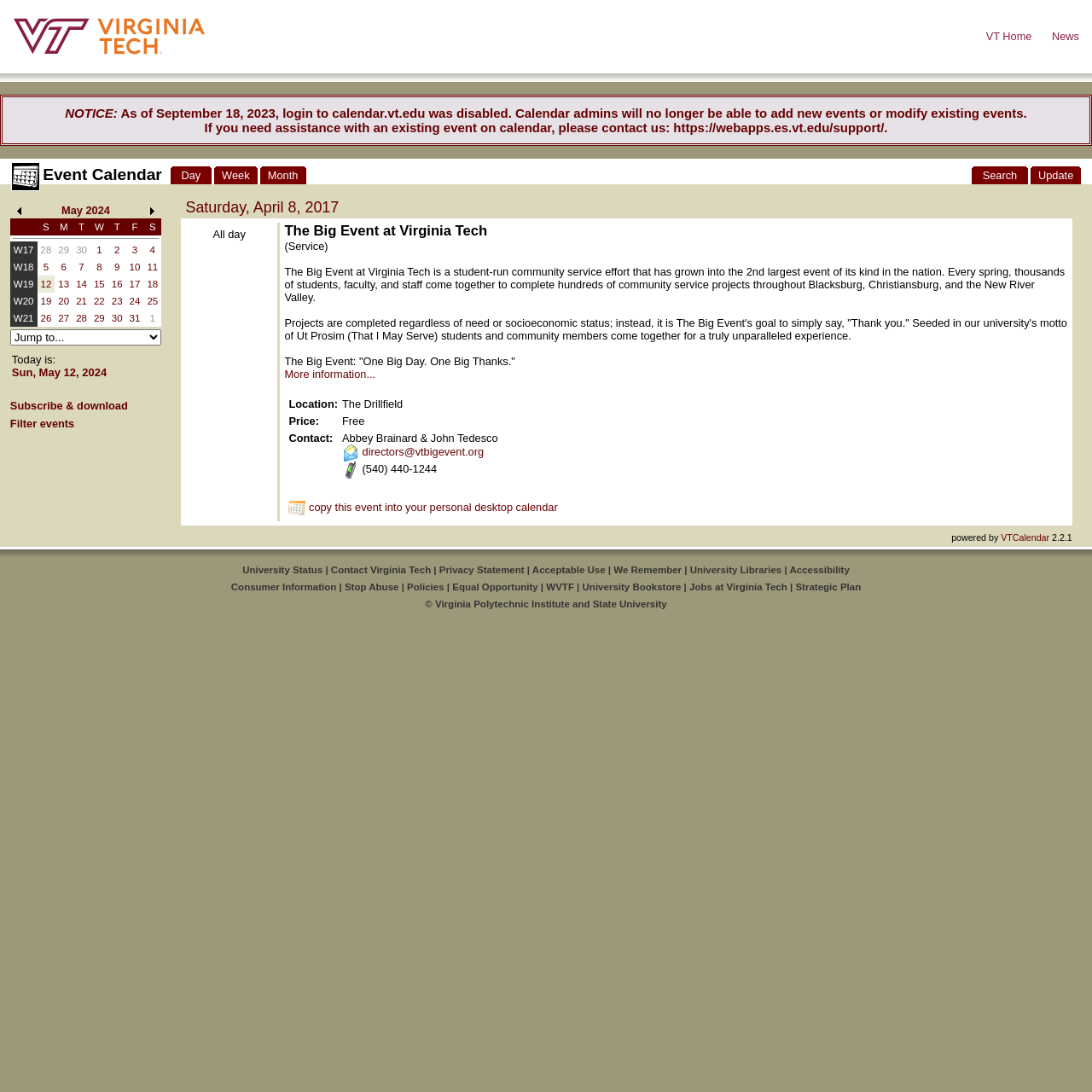Please identify the bounding box coordinates of the area that needs to be clicked to follow this instruction: "Go to the About page".

None